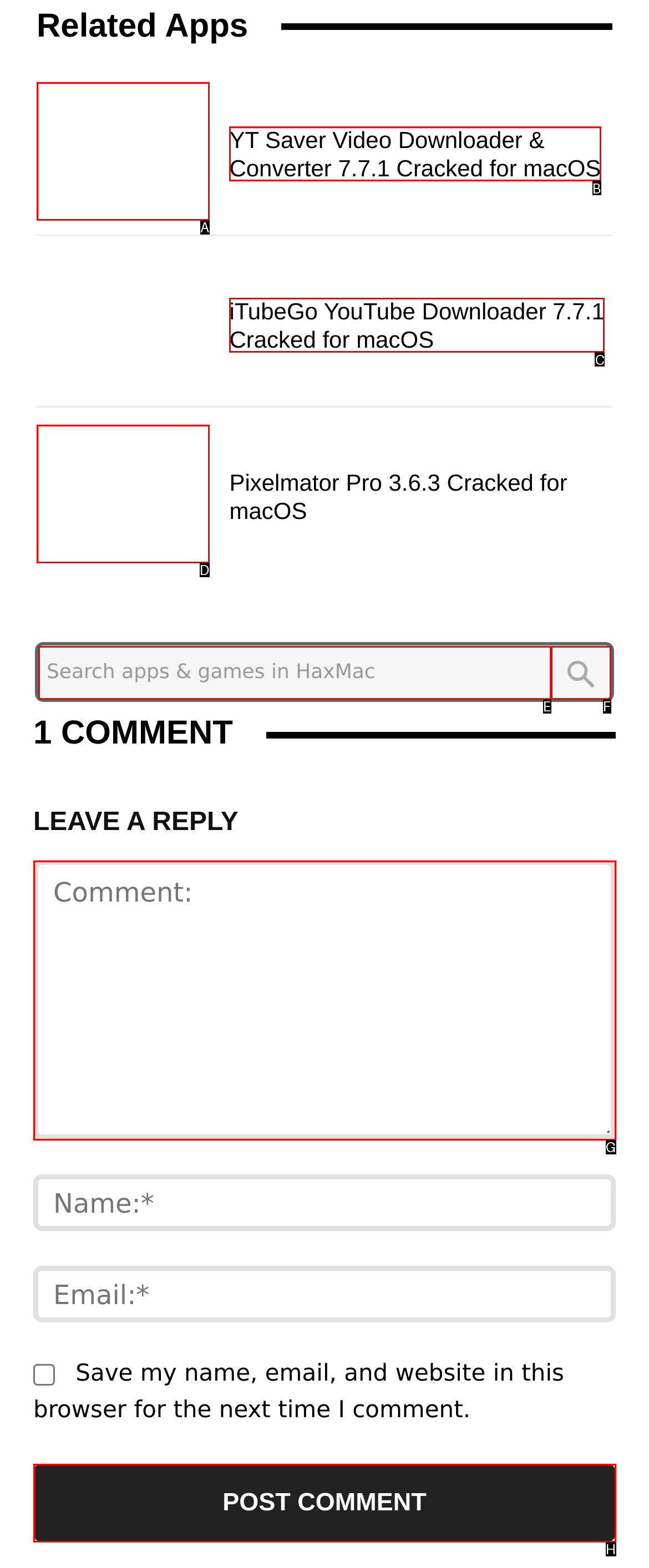Which lettered UI element aligns with this description: name="submit" value="Post Comment"
Provide your answer using the letter from the available choices.

H